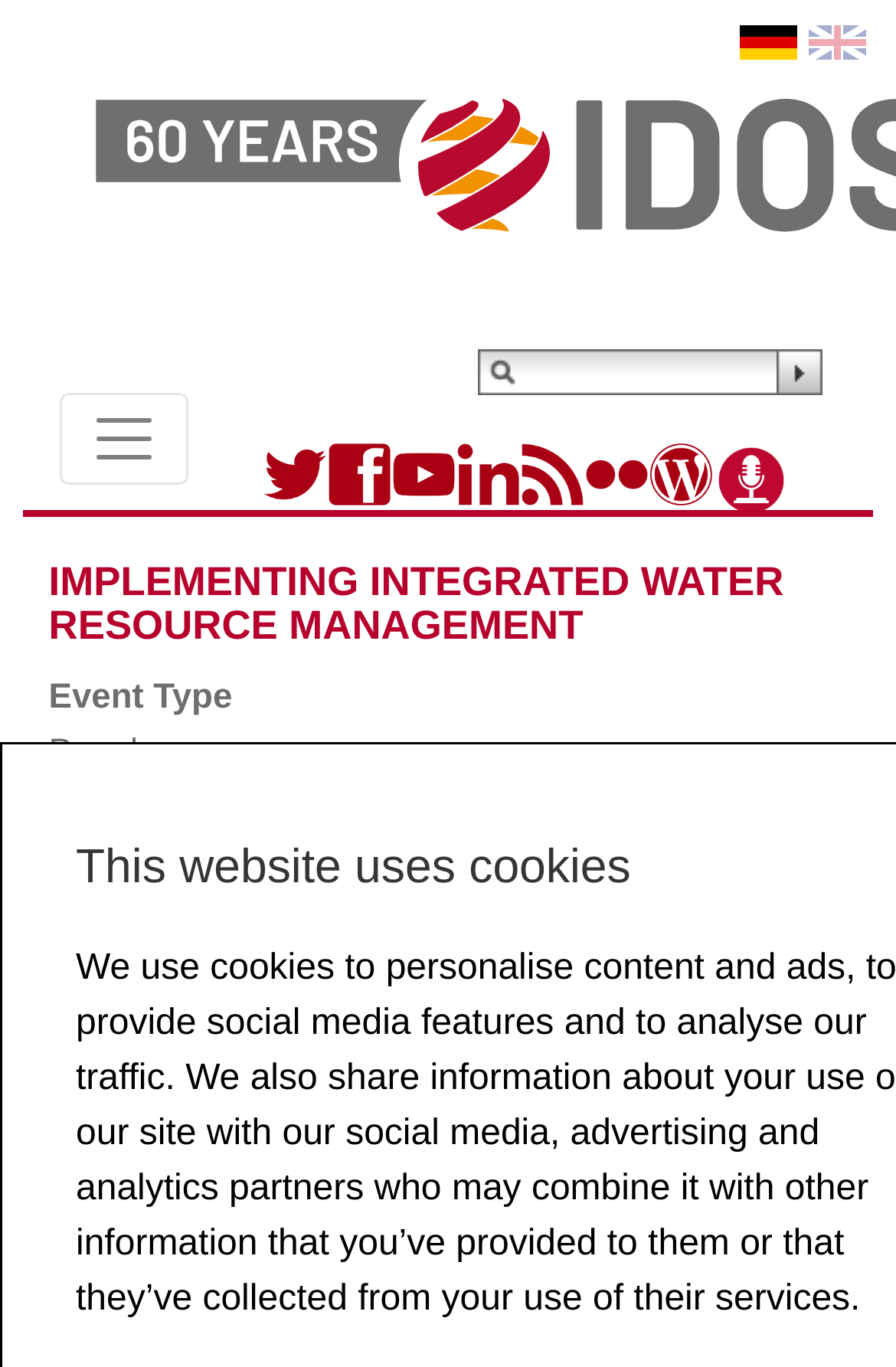Locate the bounding box coordinates for the element described below: "title="IDOS @ YouTube"". The coordinates must be four float values between 0 and 1, formatted as [left, top, right, bottom].

[0.438, 0.325, 0.508, 0.371]